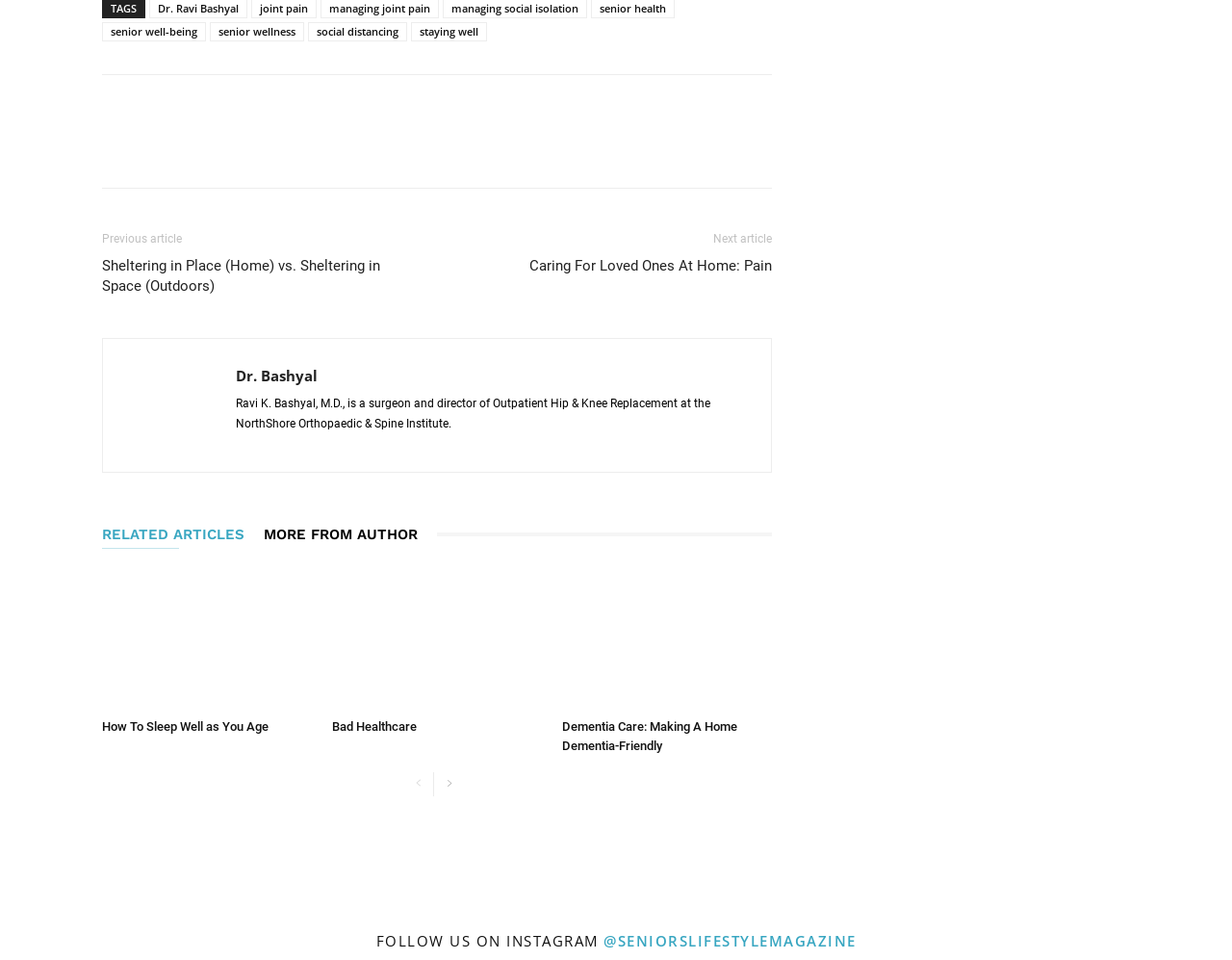Answer this question in one word or a short phrase: What is the topic of the article?

Sleeping well as you age